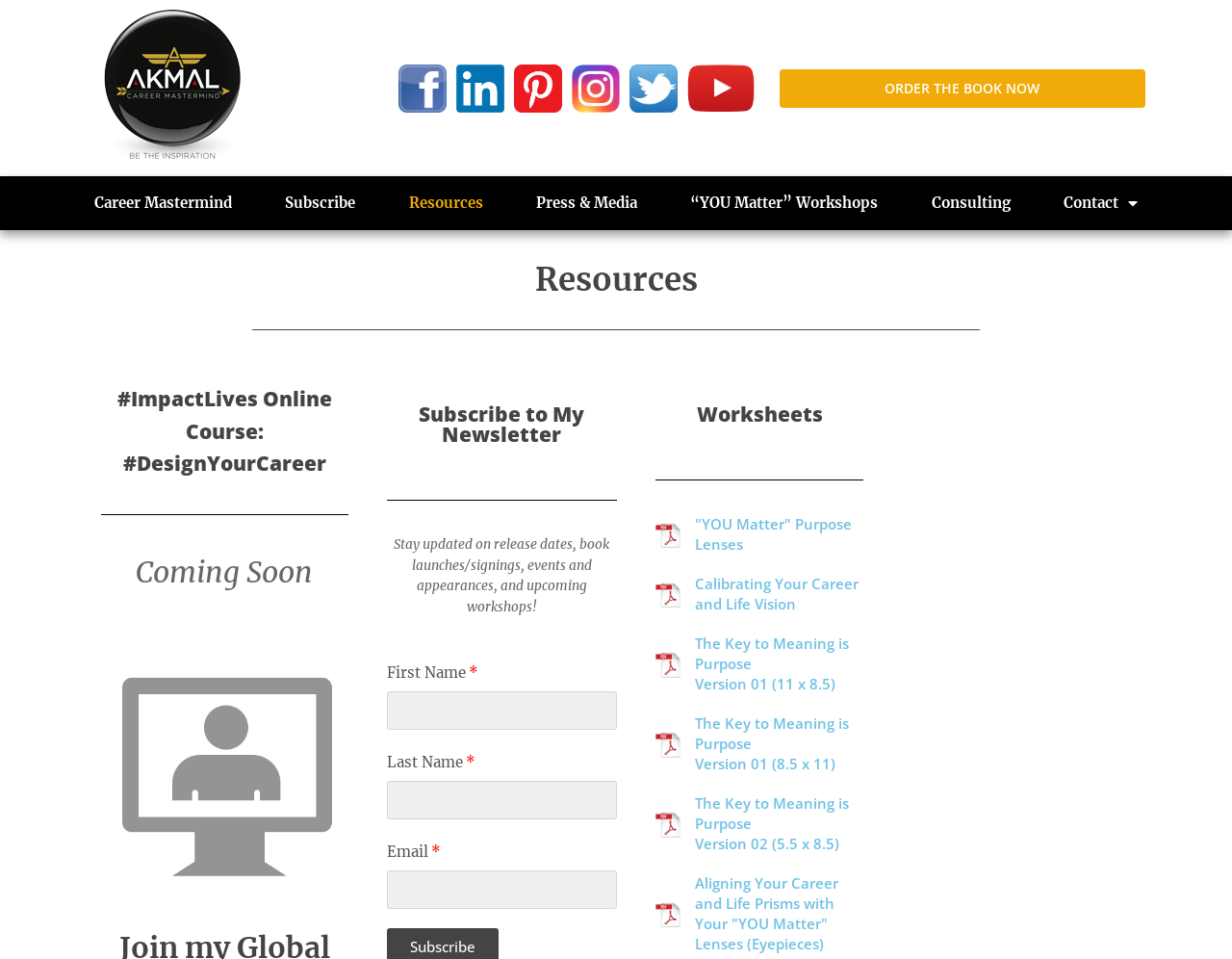What is required to subscribe to the newsletter?
Please provide a full and detailed response to the question.

The question can be answered by looking at the textbox elements with the labels 'First Name*', 'Last Name*', and 'Email*', which suggest that the required information to subscribe to the newsletter is First Name, Last Name, and Email.